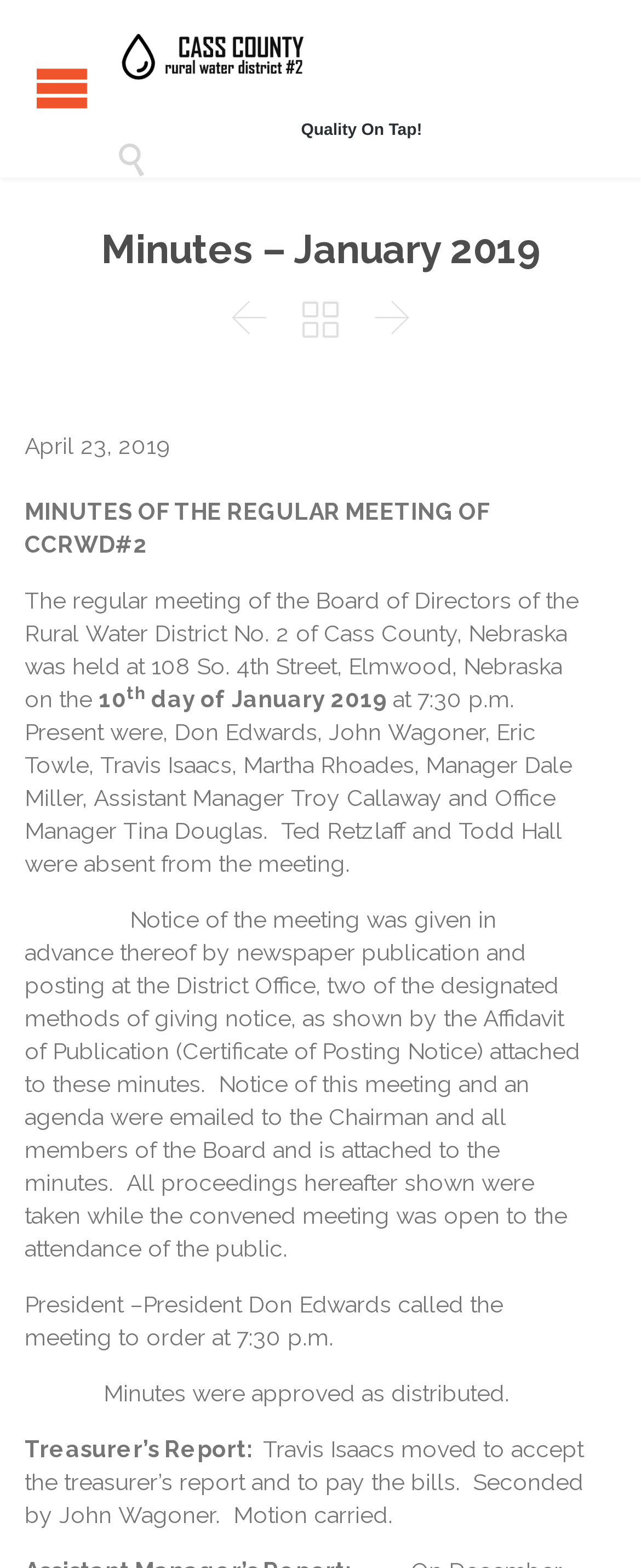Given the description "aria-label="LinkedIn B&W"", determine the bounding box of the corresponding UI element.

None